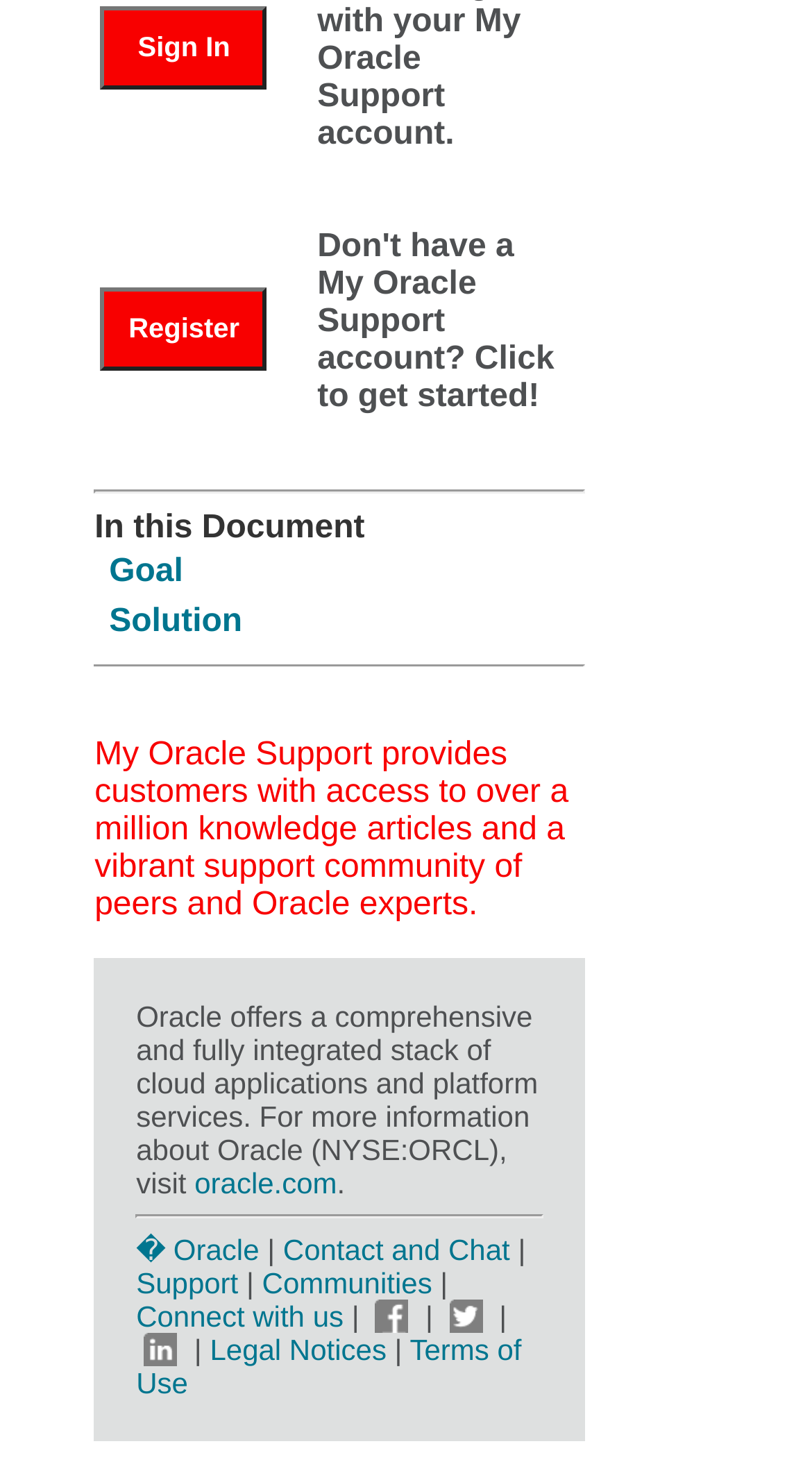For the element described, predict the bounding box coordinates as (top-left x, top-left y, bottom-right x, bottom-right y). All values should be between 0 and 1. Element description: Support

[0.168, 0.866, 0.293, 0.889]